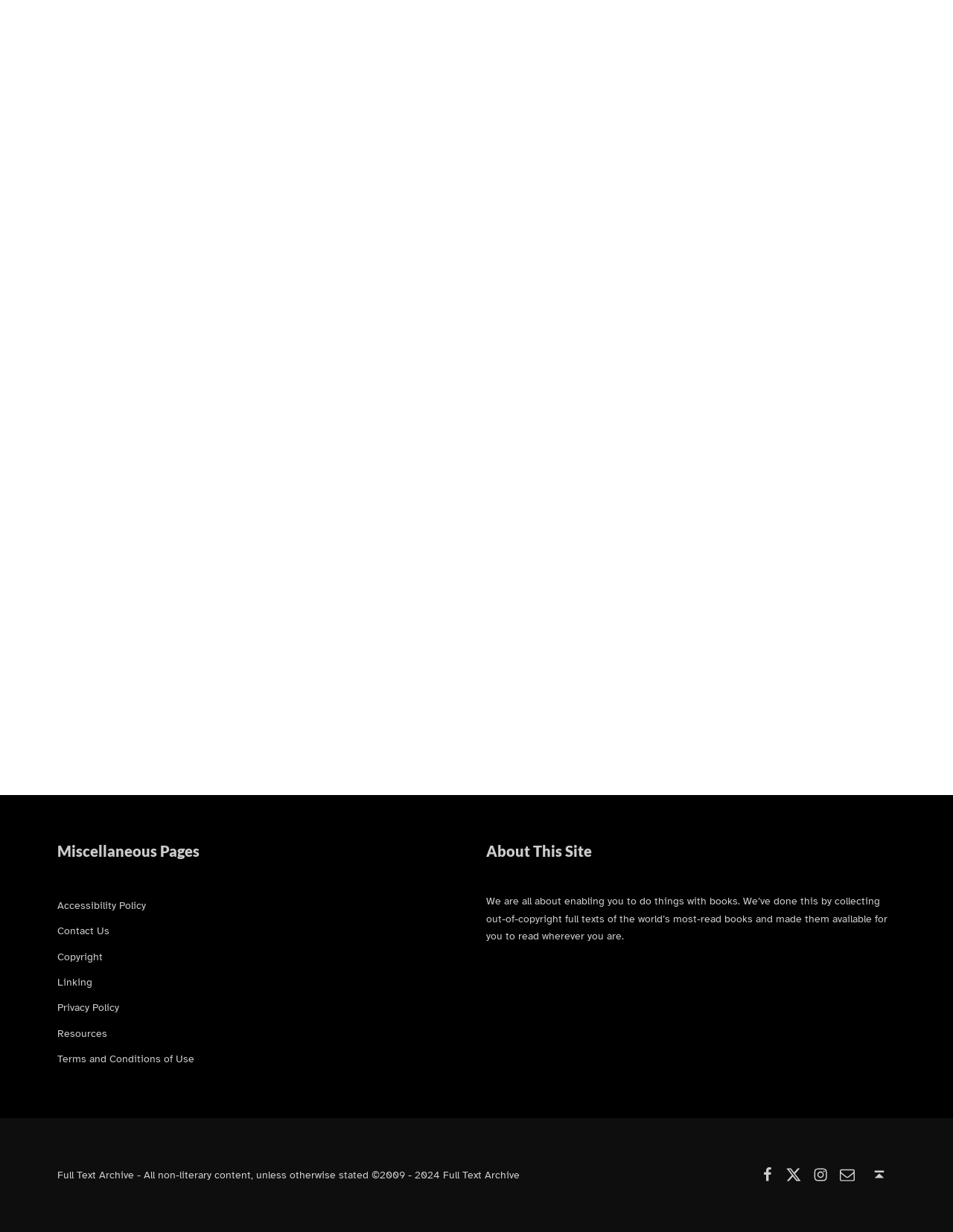Calculate the bounding box coordinates for the UI element based on the following description: "Terms and Conditions of Use". Ensure the coordinates are four float numbers between 0 and 1, i.e., [left, top, right, bottom].

[0.06, 0.854, 0.204, 0.865]